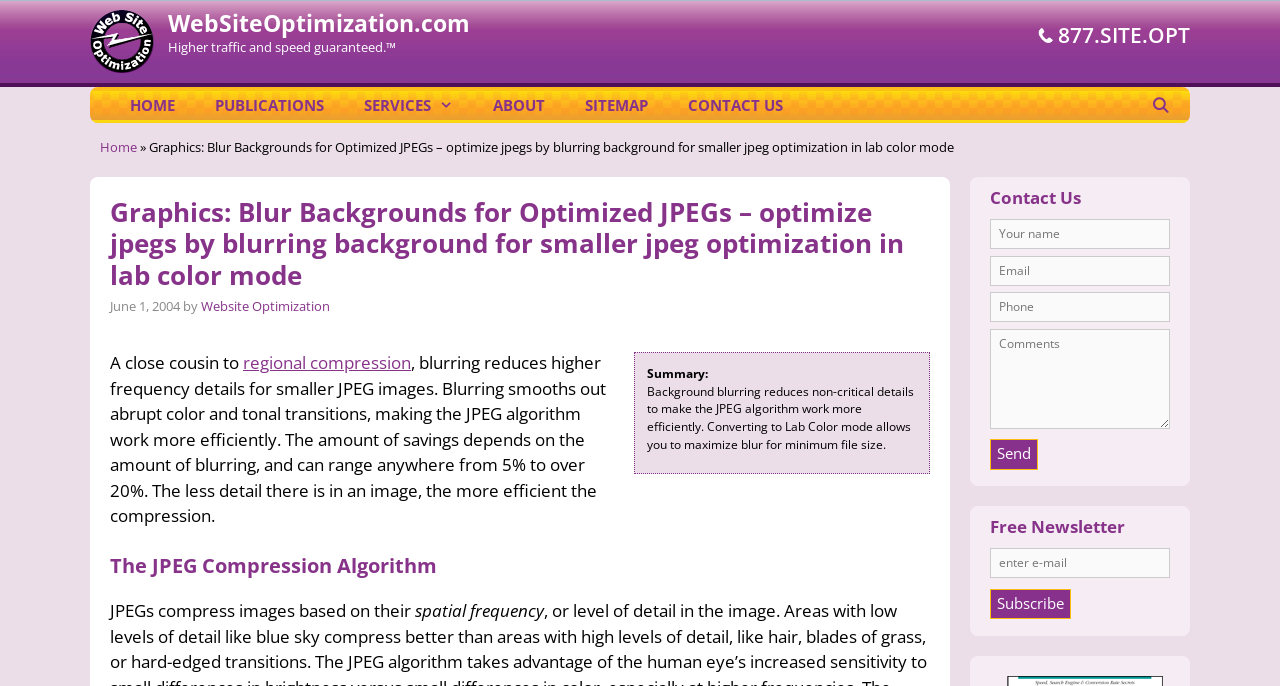Provide a thorough and detailed response to the question by examining the image: 
What is the website's name?

I found the website's name by looking at the banner element at the top of the page, which contains the text '877.SITE.OPT' and an image. Below the banner, I saw a link with the text 'WebSiteOptimization.com', which I assume is the website's name.